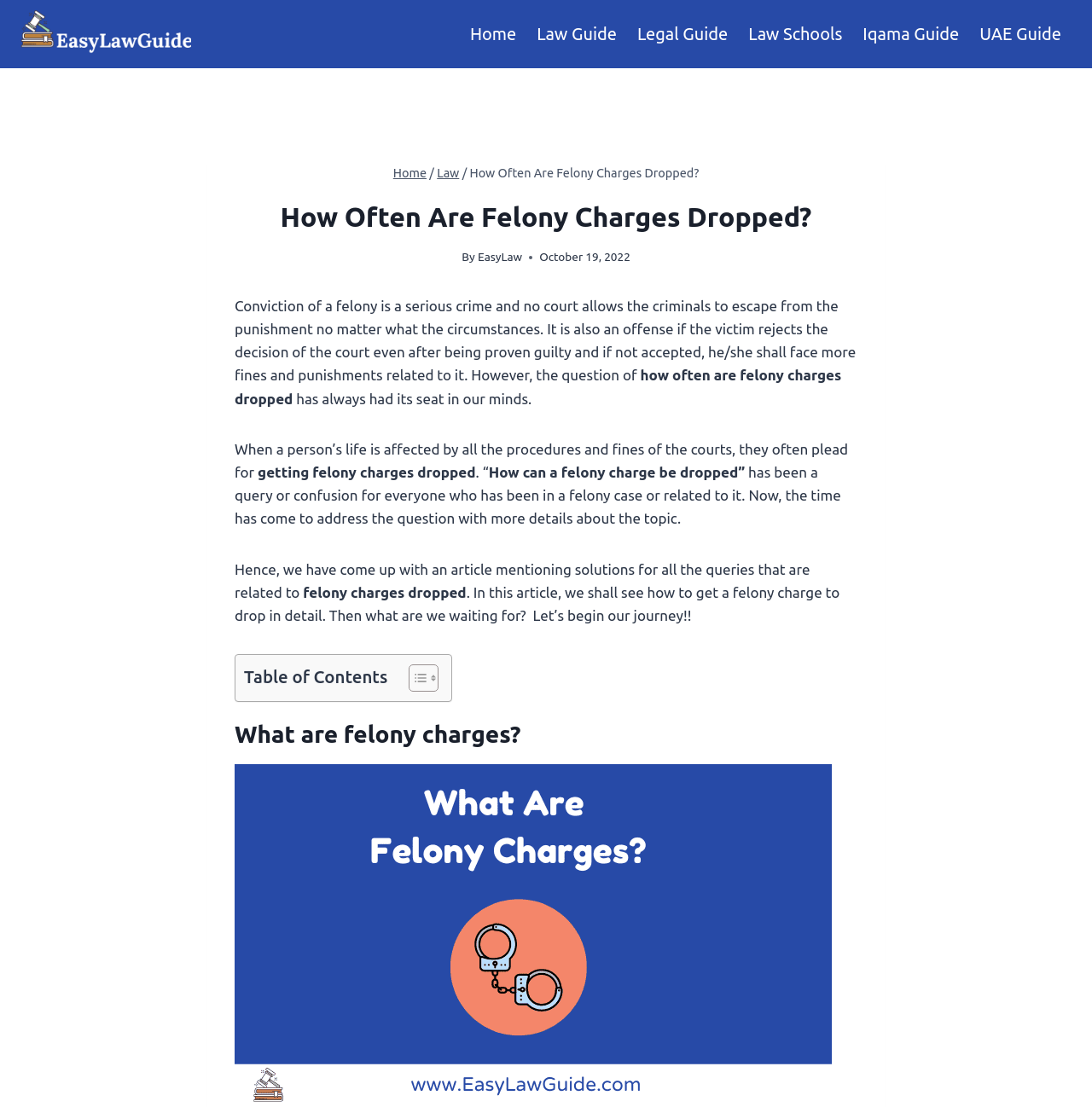What is the navigation menu item after 'Law Guide'?
Refer to the image and provide a detailed answer to the question.

I examined the navigation menu items under the 'Primary Navigation' element with ID 488. The item after 'Law Guide' is 'Legal Guide', which is the third item in the list.